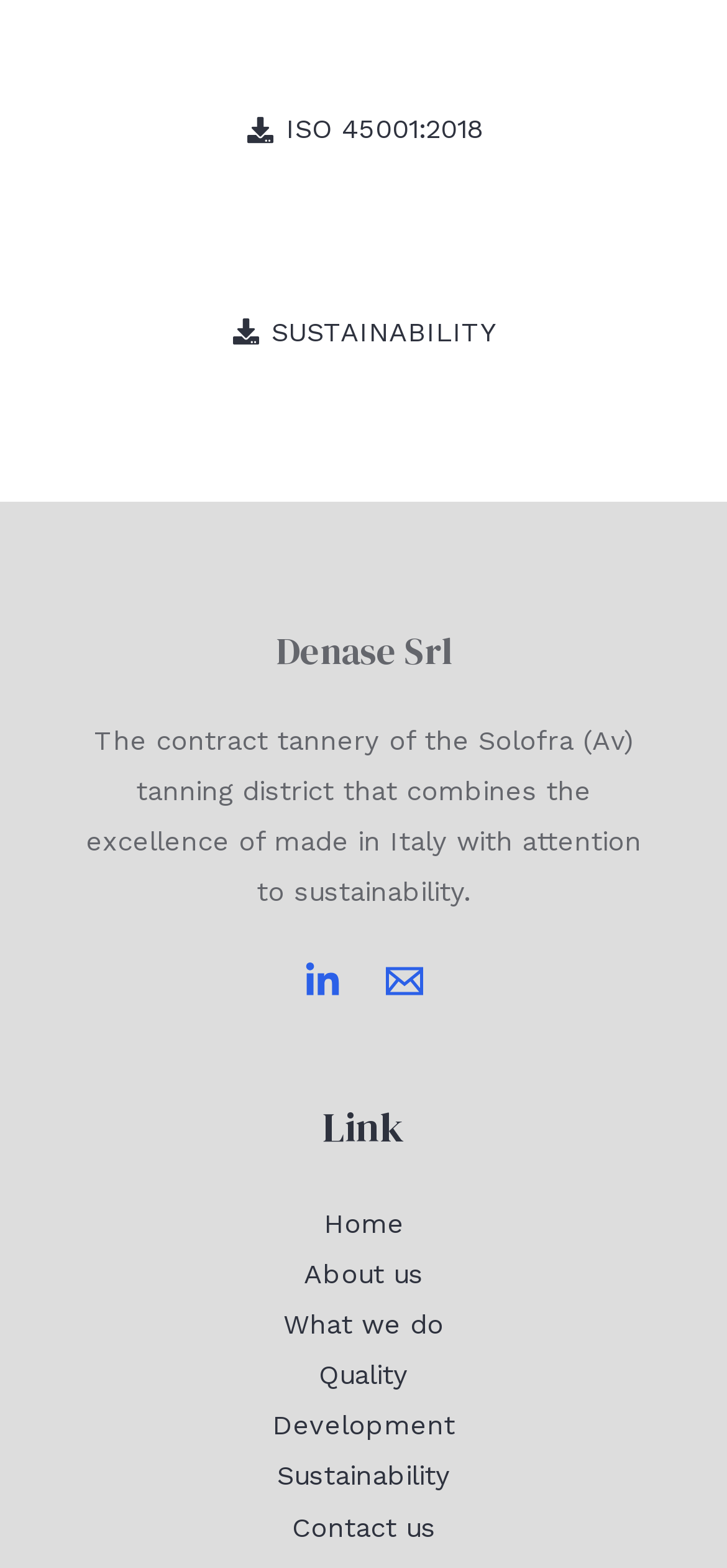Please reply to the following question with a single word or a short phrase:
What social media platform is linked?

Linkedin